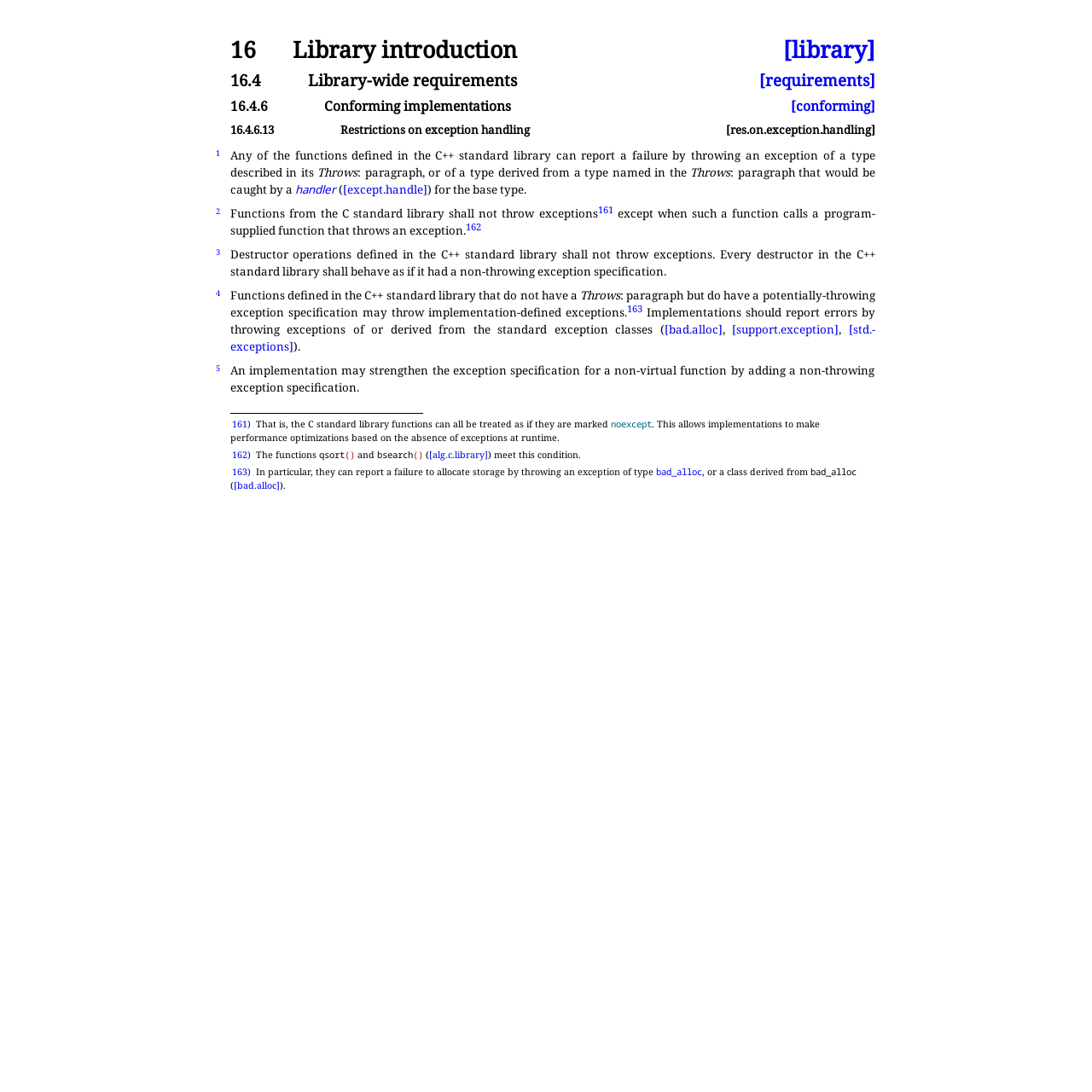What is the purpose of the C++ standard library?
Answer the question using a single word or phrase, according to the image.

To provide functions